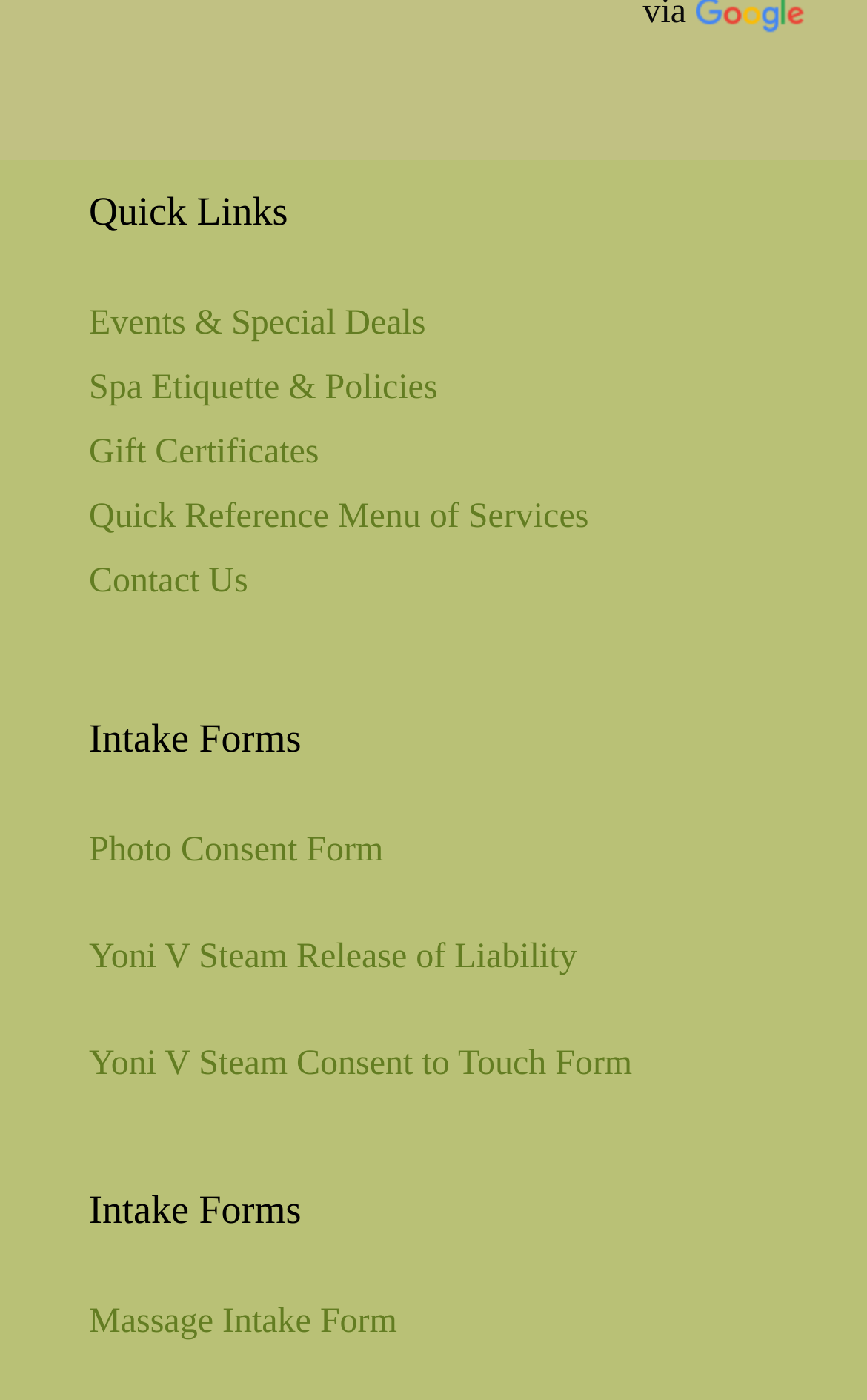Please find the bounding box coordinates of the section that needs to be clicked to achieve this instruction: "Complete Massage Intake Form".

[0.103, 0.93, 0.458, 0.957]